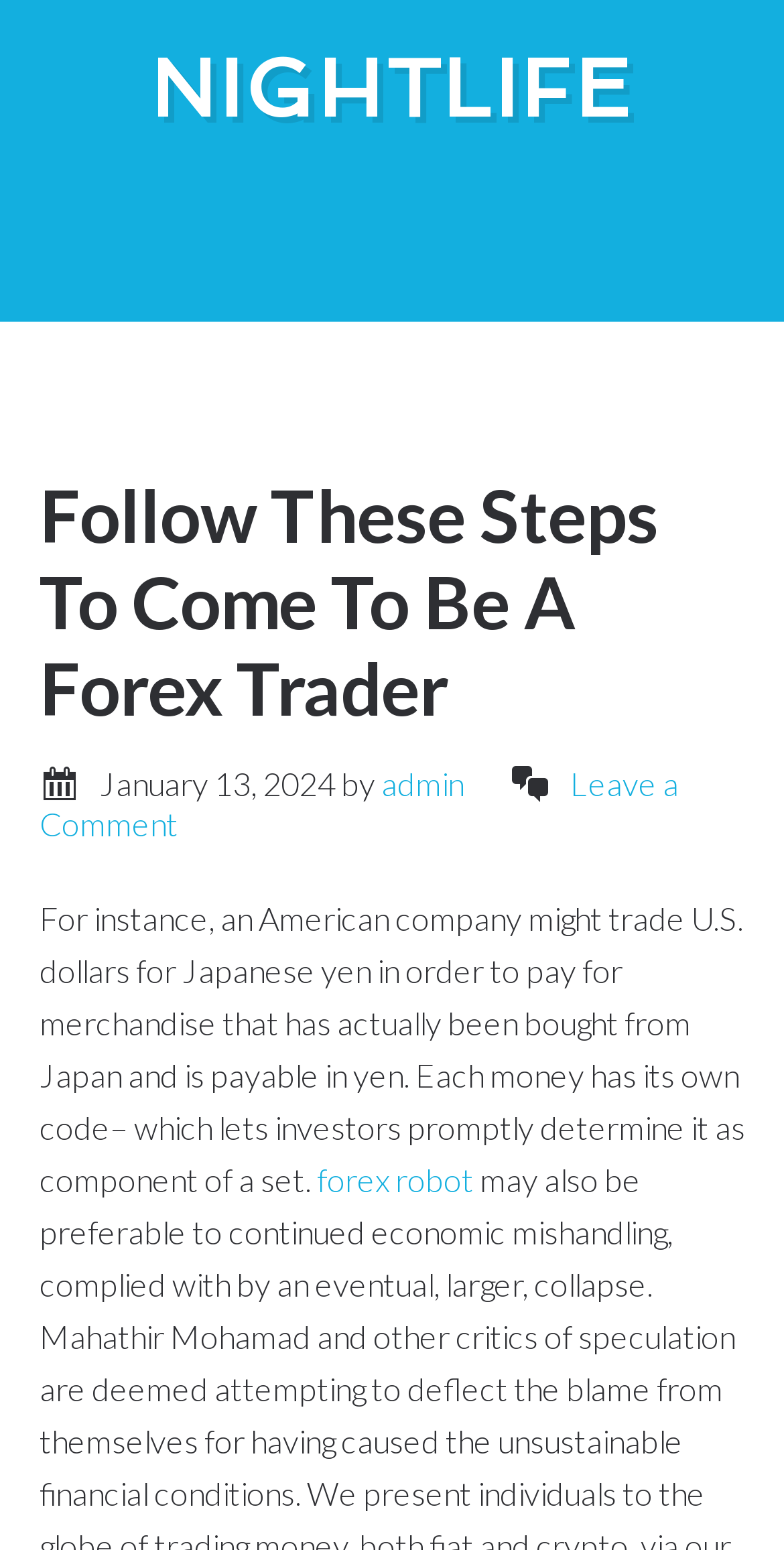Given the element description, predict the bounding box coordinates in the format (top-left x, top-left y, bottom-right x, bottom-right y). Make sure all values are between 0 and 1. Here is the element description: admin

[0.486, 0.492, 0.591, 0.517]